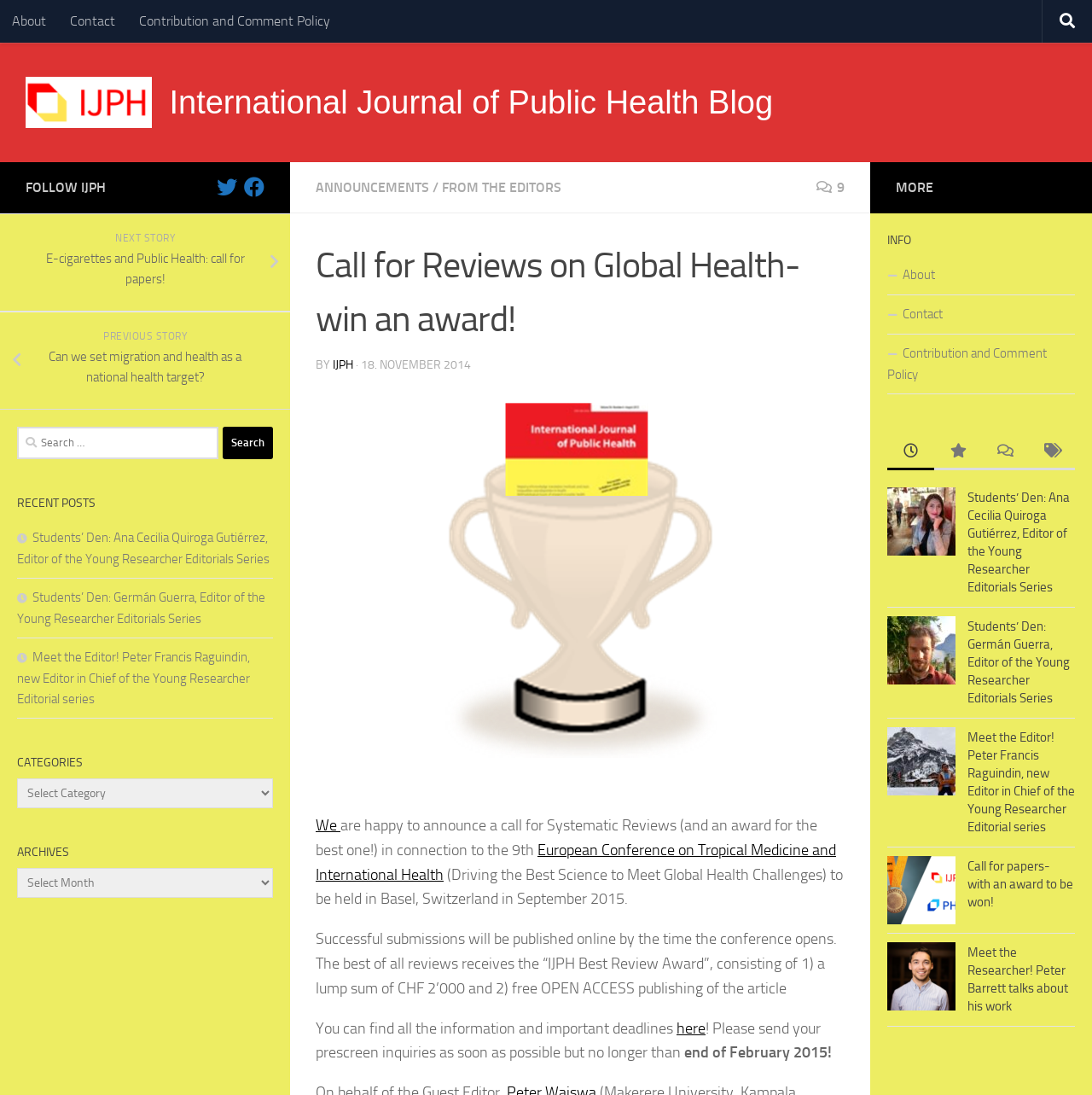Show me the bounding box coordinates of the clickable region to achieve the task as per the instruction: "View the next story".

[0.0, 0.195, 0.266, 0.284]